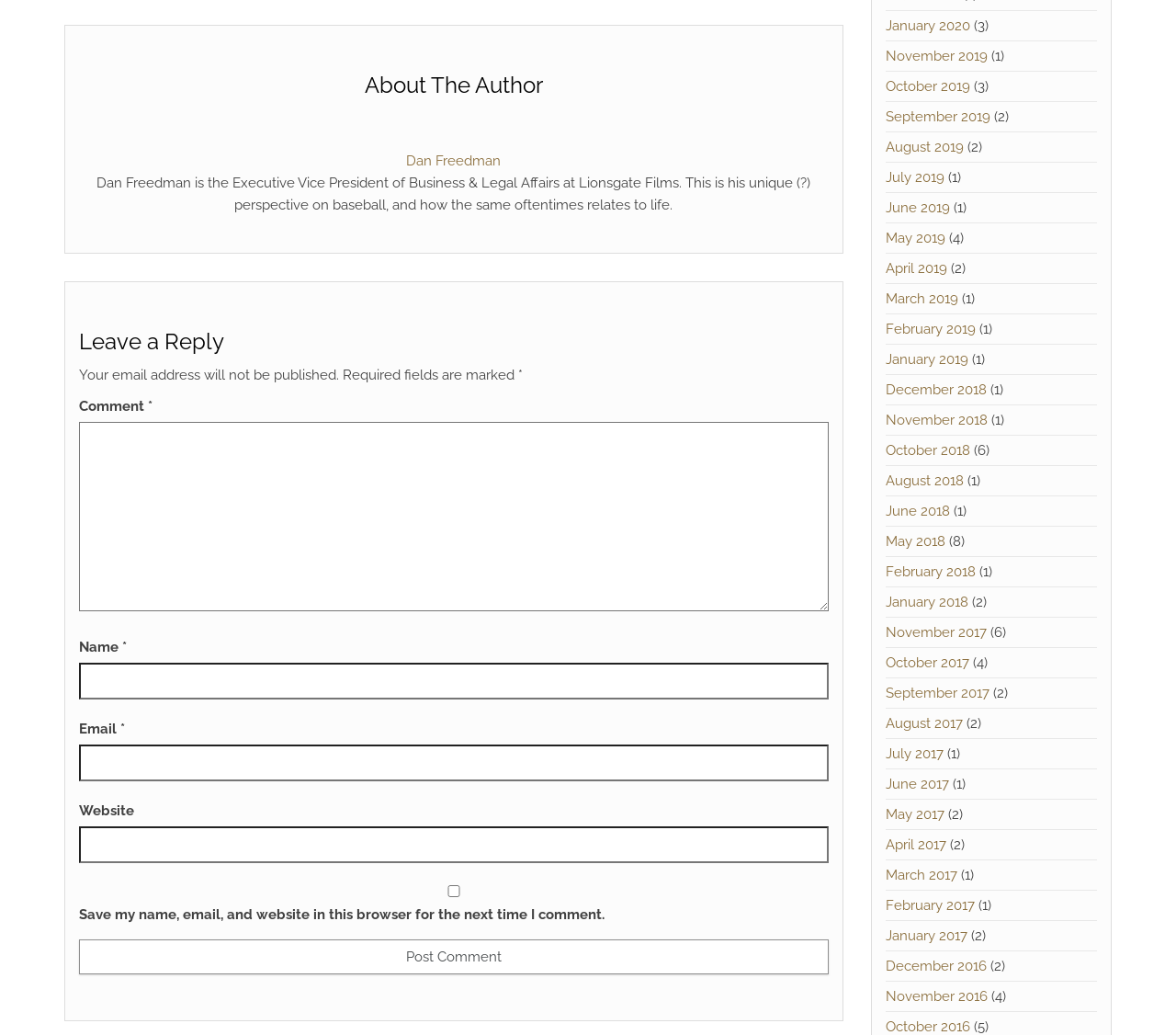Could you highlight the region that needs to be clicked to execute the instruction: "Click on the 'Call: +92-308-2224444' link"?

None